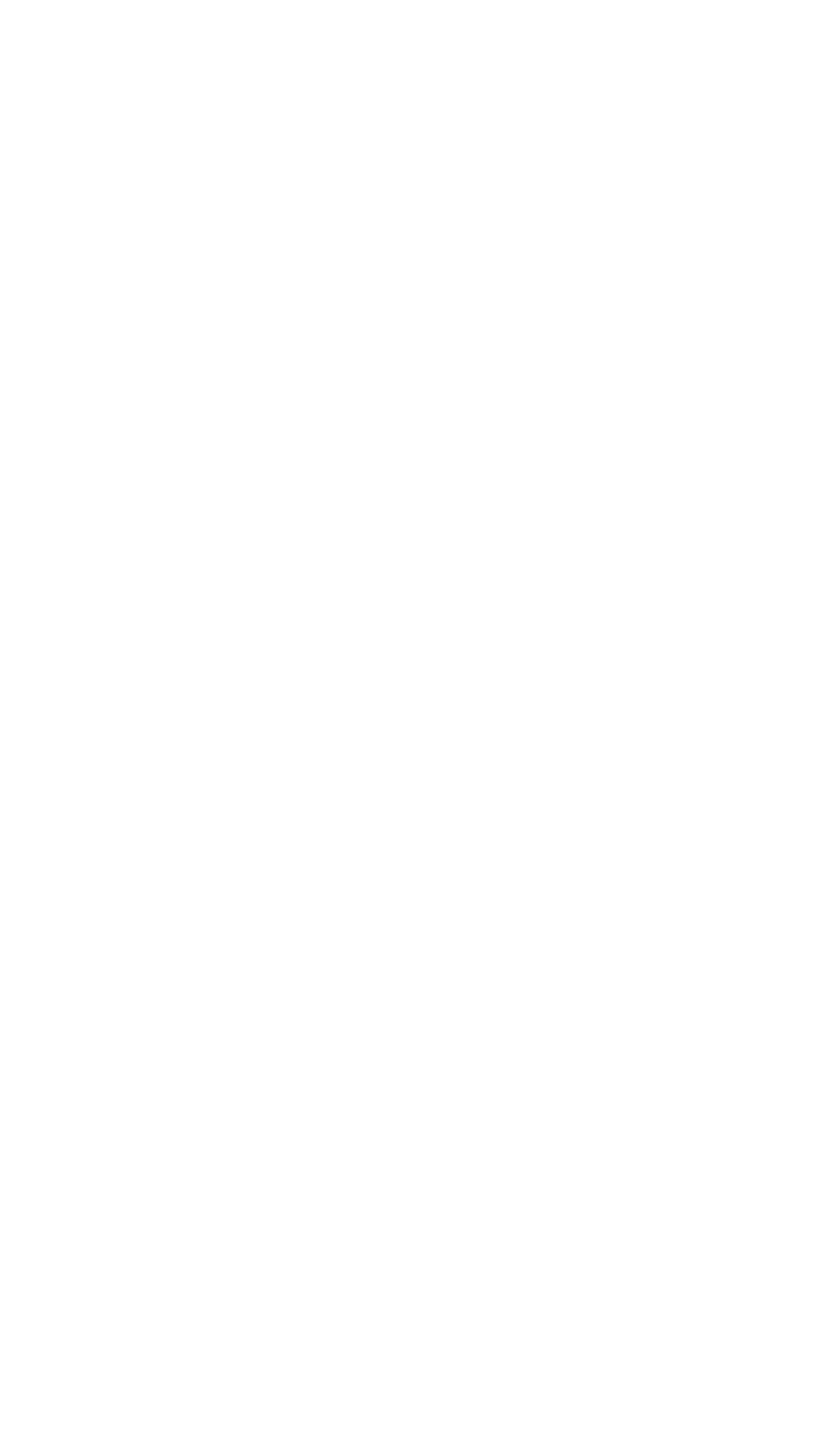Please give the bounding box coordinates of the area that should be clicked to fulfill the following instruction: "Read the presented by information". The coordinates should be in the format of four float numbers from 0 to 1, i.e., [left, top, right, bottom].

None